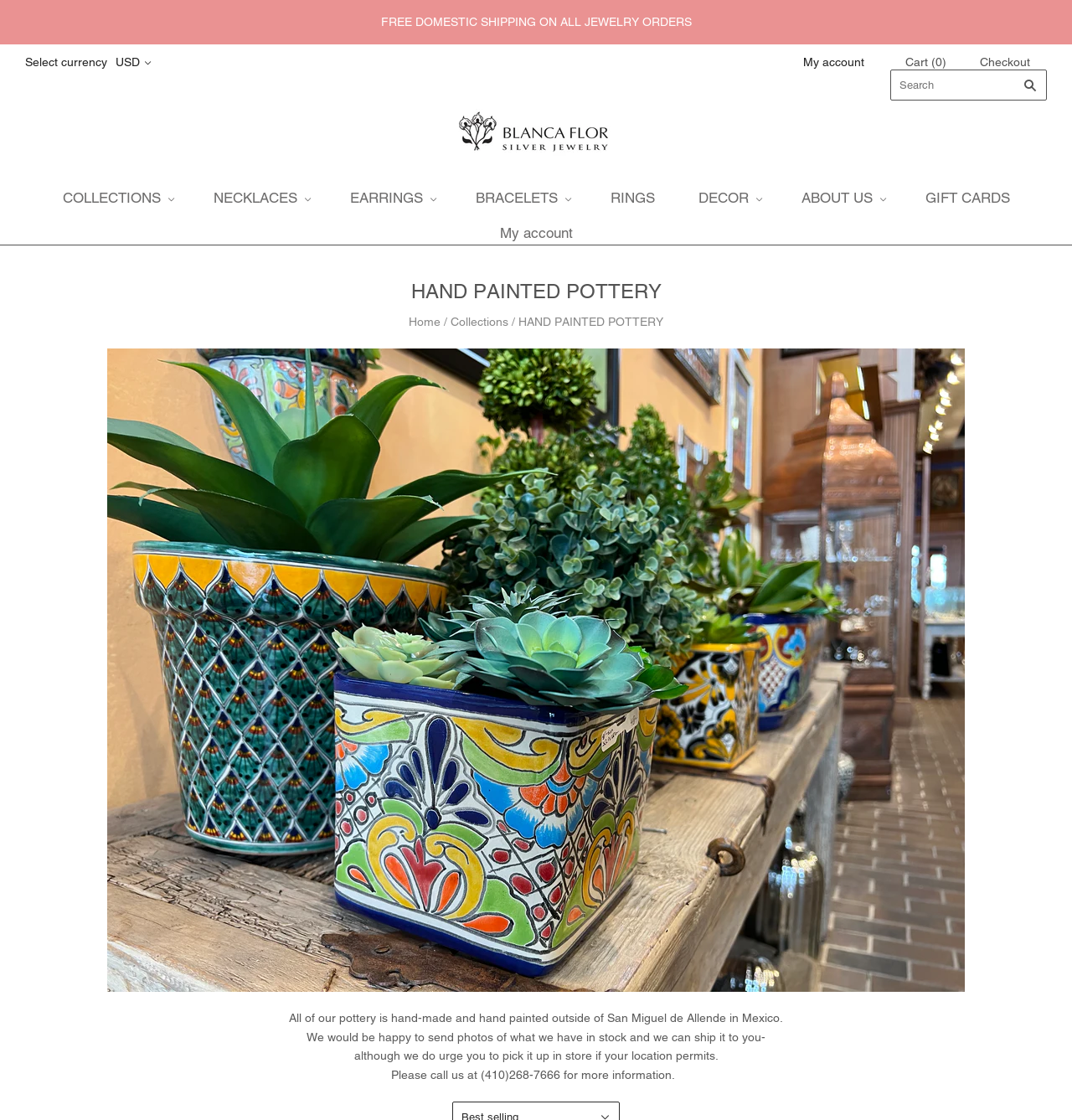Locate the bounding box coordinates of the clickable region necessary to complete the following instruction: "Search for products". Provide the coordinates in the format of four float numbers between 0 and 1, i.e., [left, top, right, bottom].

[0.831, 0.062, 0.977, 0.09]